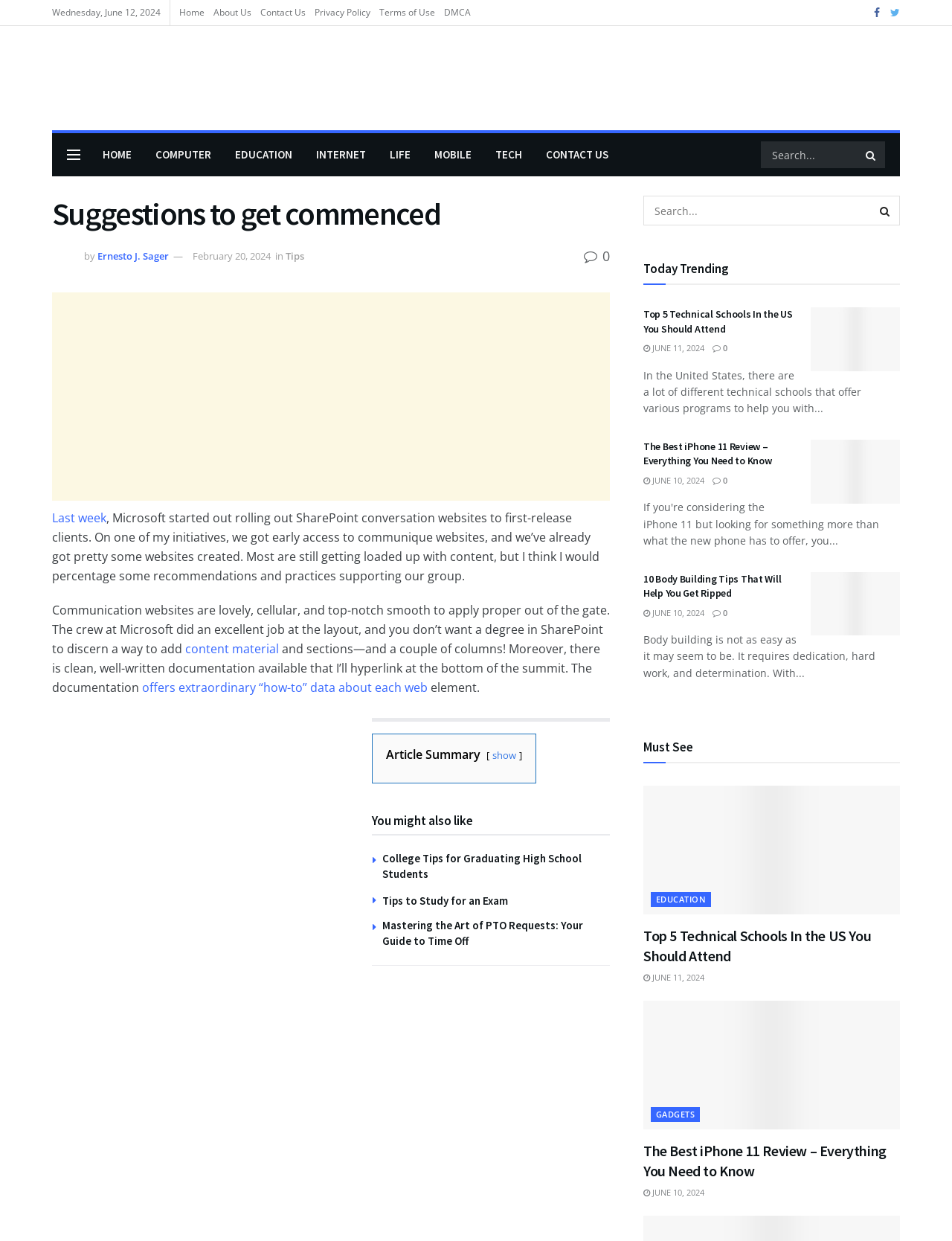What is the date of the article?
Give a thorough and detailed response to the question.

The date of the article can be found at the top of the webpage, where it says 'Wednesday, June 12, 2024'.